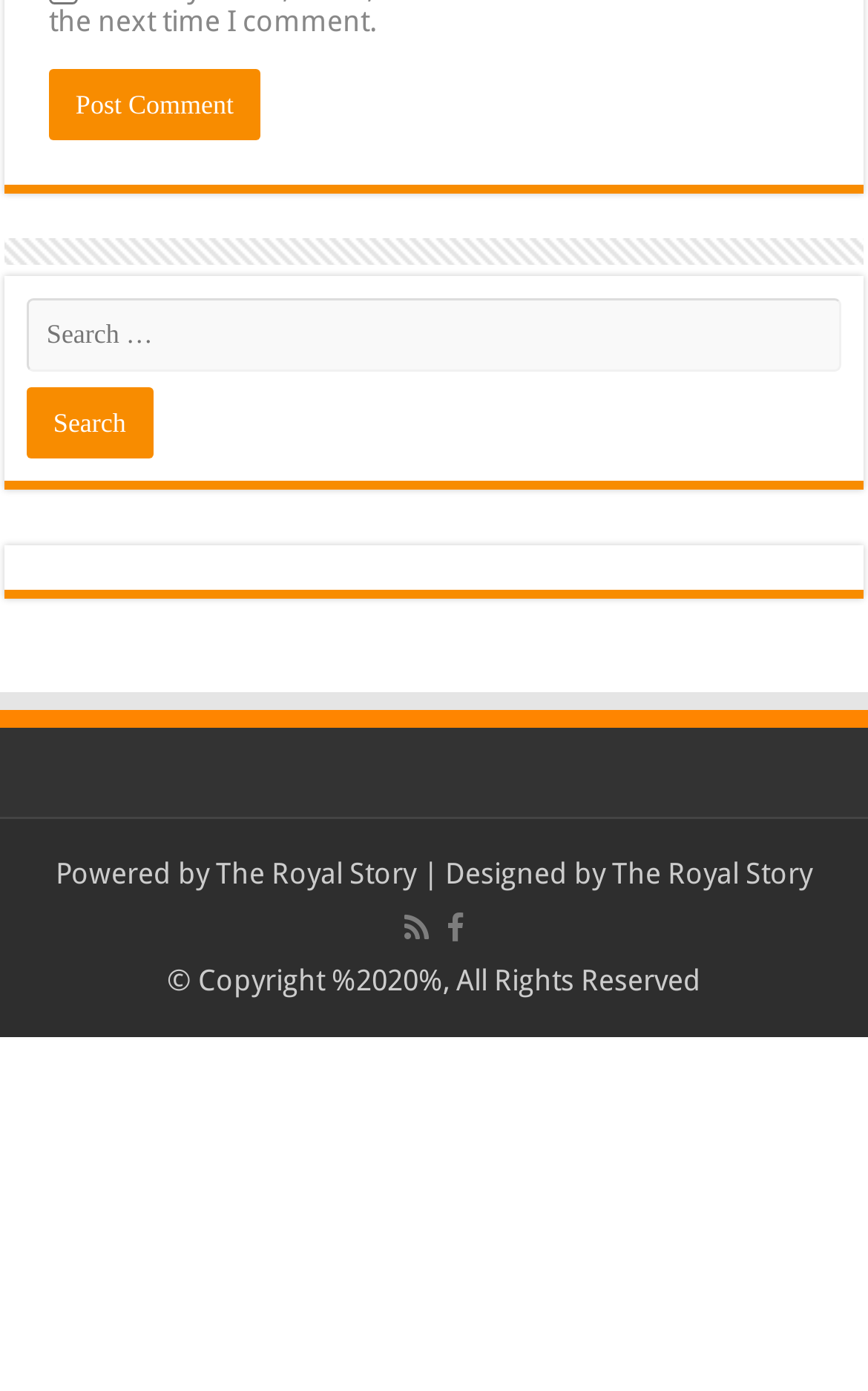Provide your answer to the question using just one word or phrase: What is the name of the company that designed the website?

The Royal Story